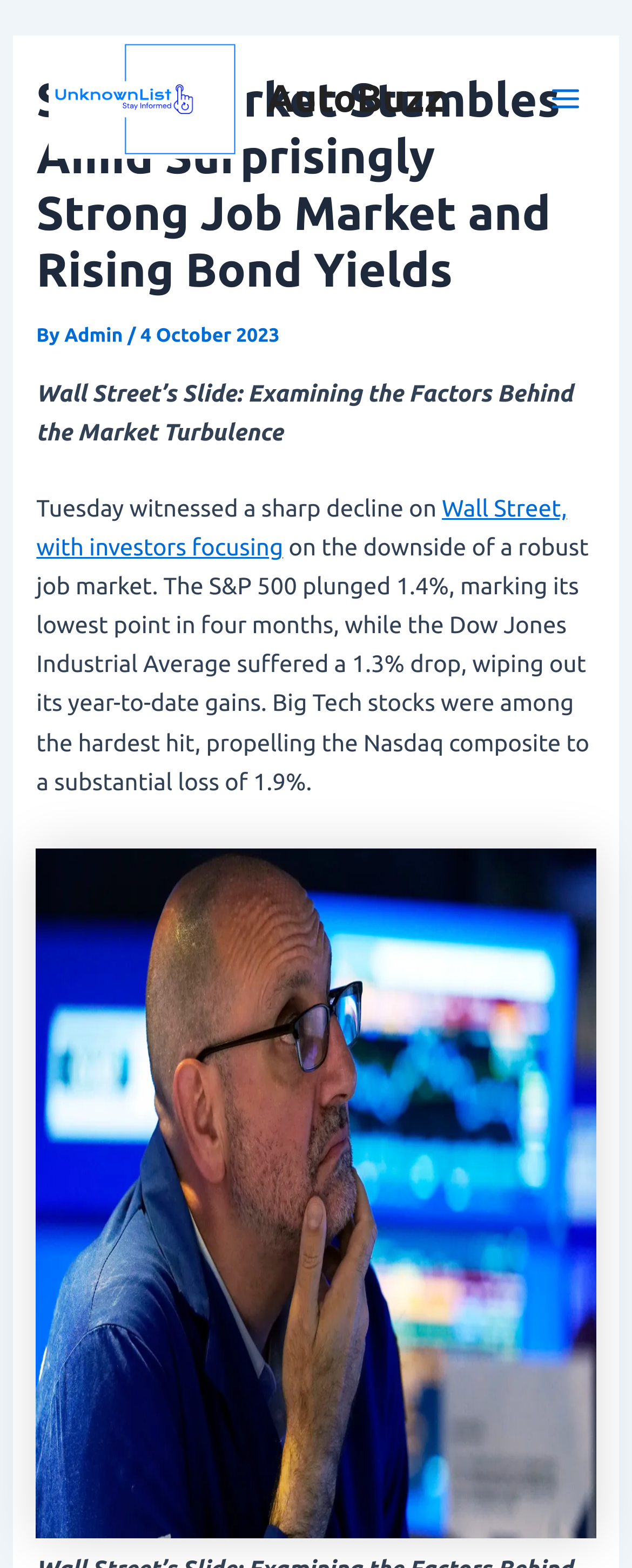What is the percentage drop of the S&P 500?
Examine the screenshot and reply with a single word or phrase.

1.4%